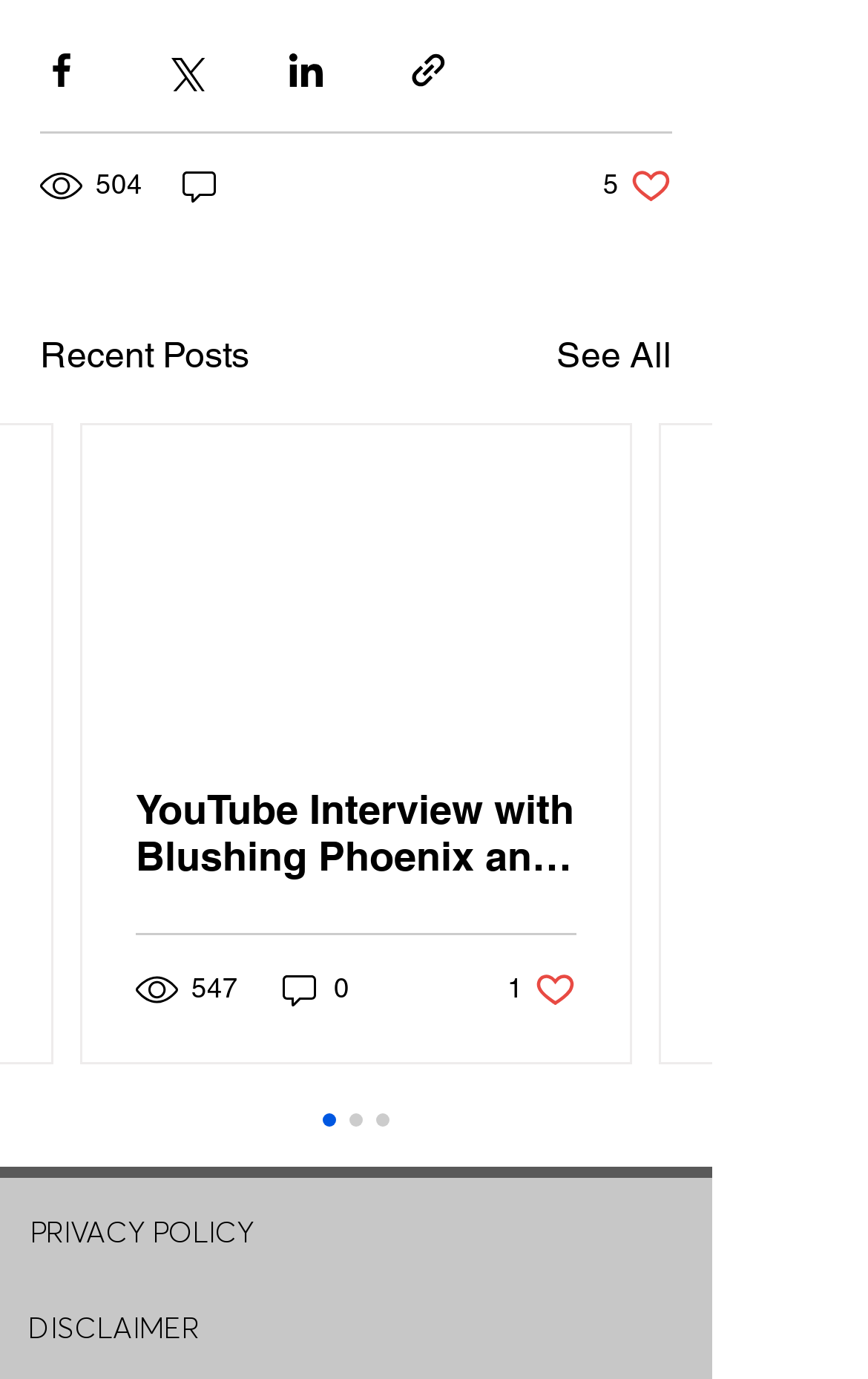For the element described, predict the bounding box coordinates as (top-left x, top-left y, bottom-right x, bottom-right y). All values should be between 0 and 1. Element description: DISCLAIMER

[0.0, 0.935, 0.262, 0.988]